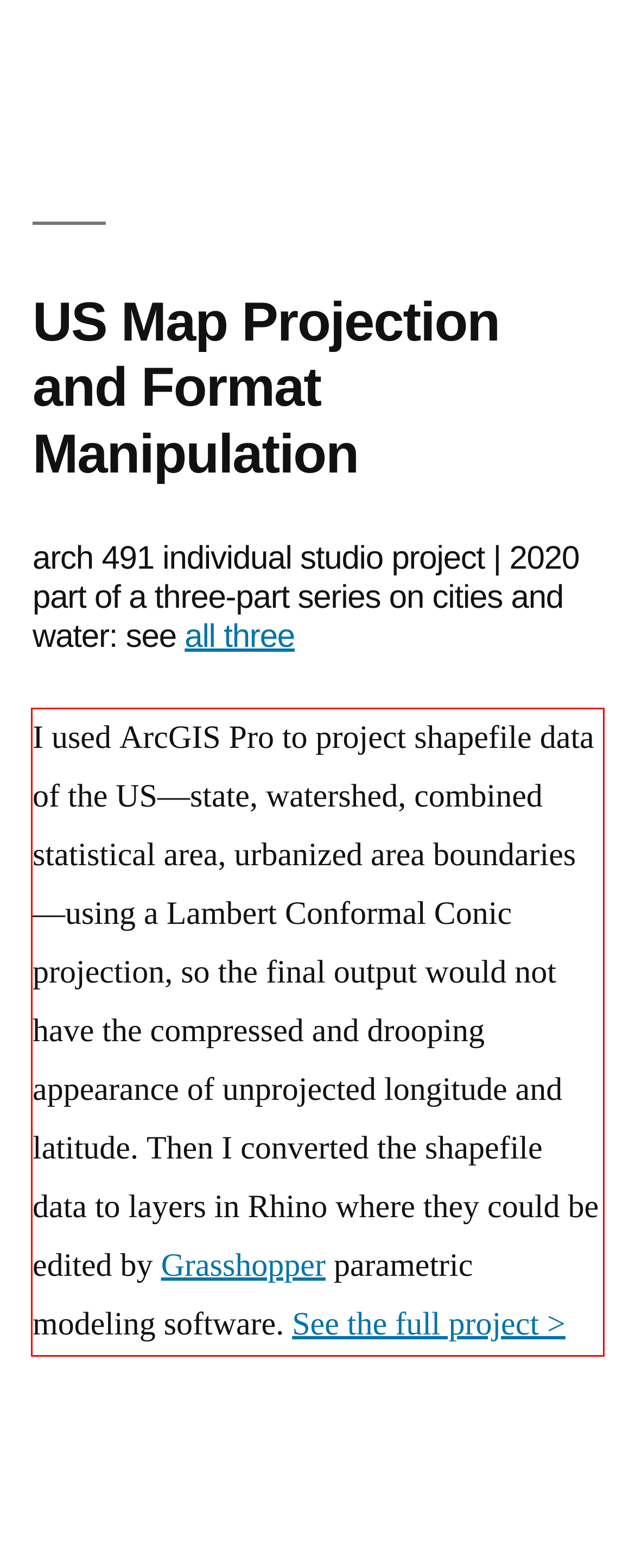View the screenshot of the webpage and identify the UI element surrounded by a red bounding box. Extract the text contained within this red bounding box.

I used ArcGIS Pro to project shapefile data of the US—state, watershed, combined statistical area, urbanized area boundaries—using a Lambert Conformal Conic projection, so the final output would not have the compressed and drooping appearance of unprojected longitude and latitude. Then I converted the shapefile data to layers in Rhino where they could be edited by Grasshopper parametric modeling software. See the full project >